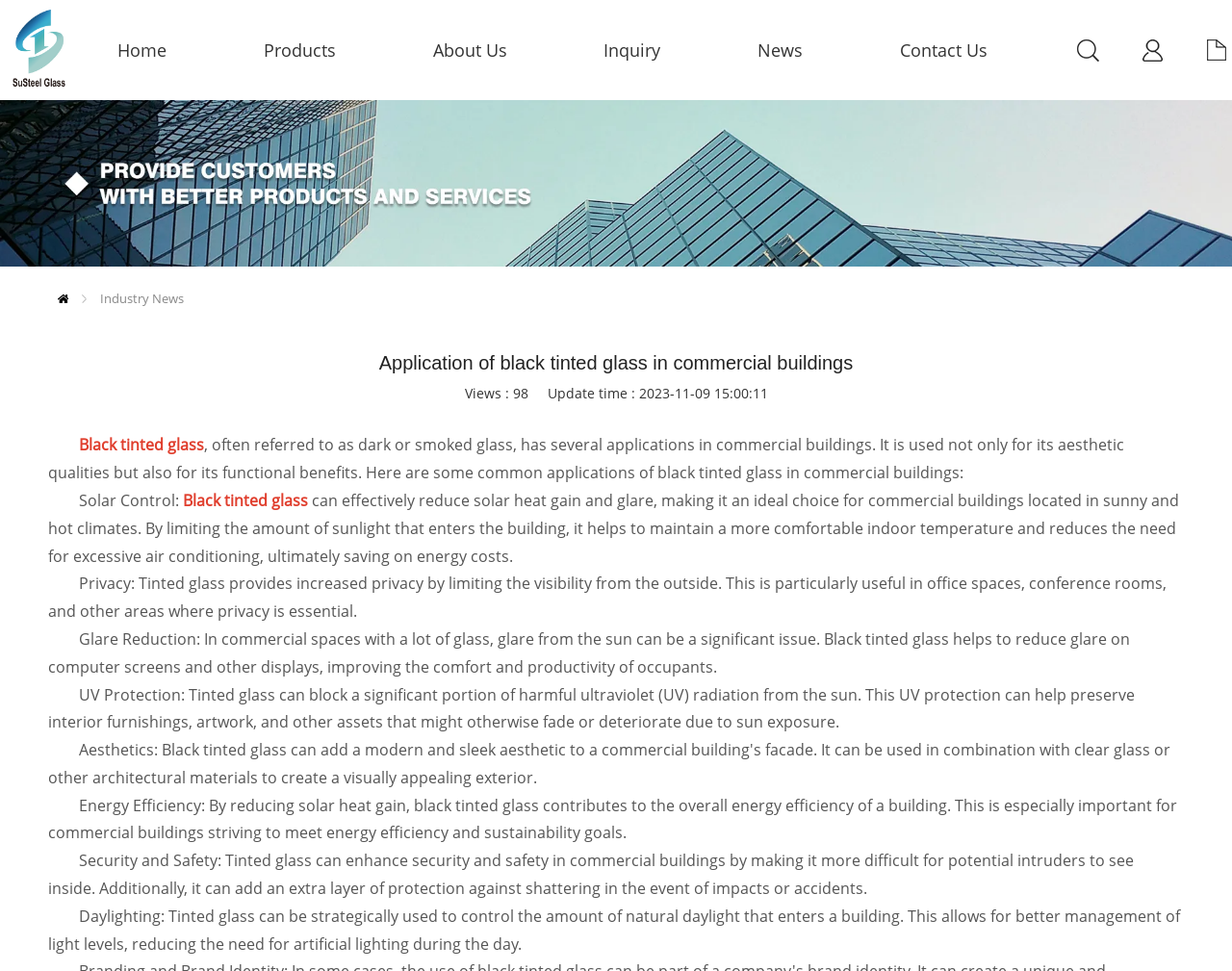Please give a concise answer to this question using a single word or phrase: 
What is the update time of this webpage?

2023-11-09 15:00:11